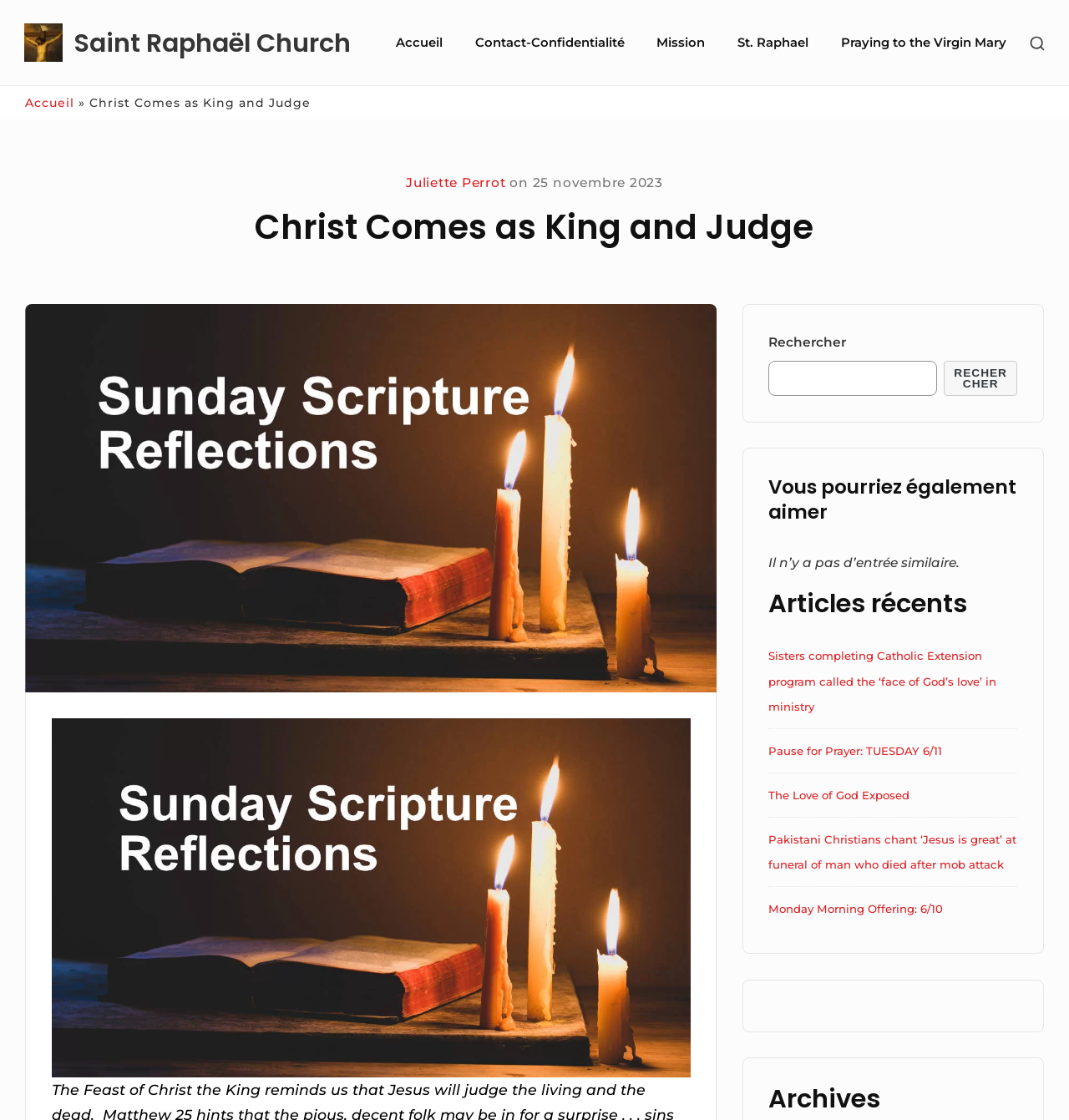Please determine the bounding box coordinates of the element to click on in order to accomplish the following task: "Search for something". Ensure the coordinates are four float numbers ranging from 0 to 1, i.e., [left, top, right, bottom].

[0.719, 0.322, 0.876, 0.354]